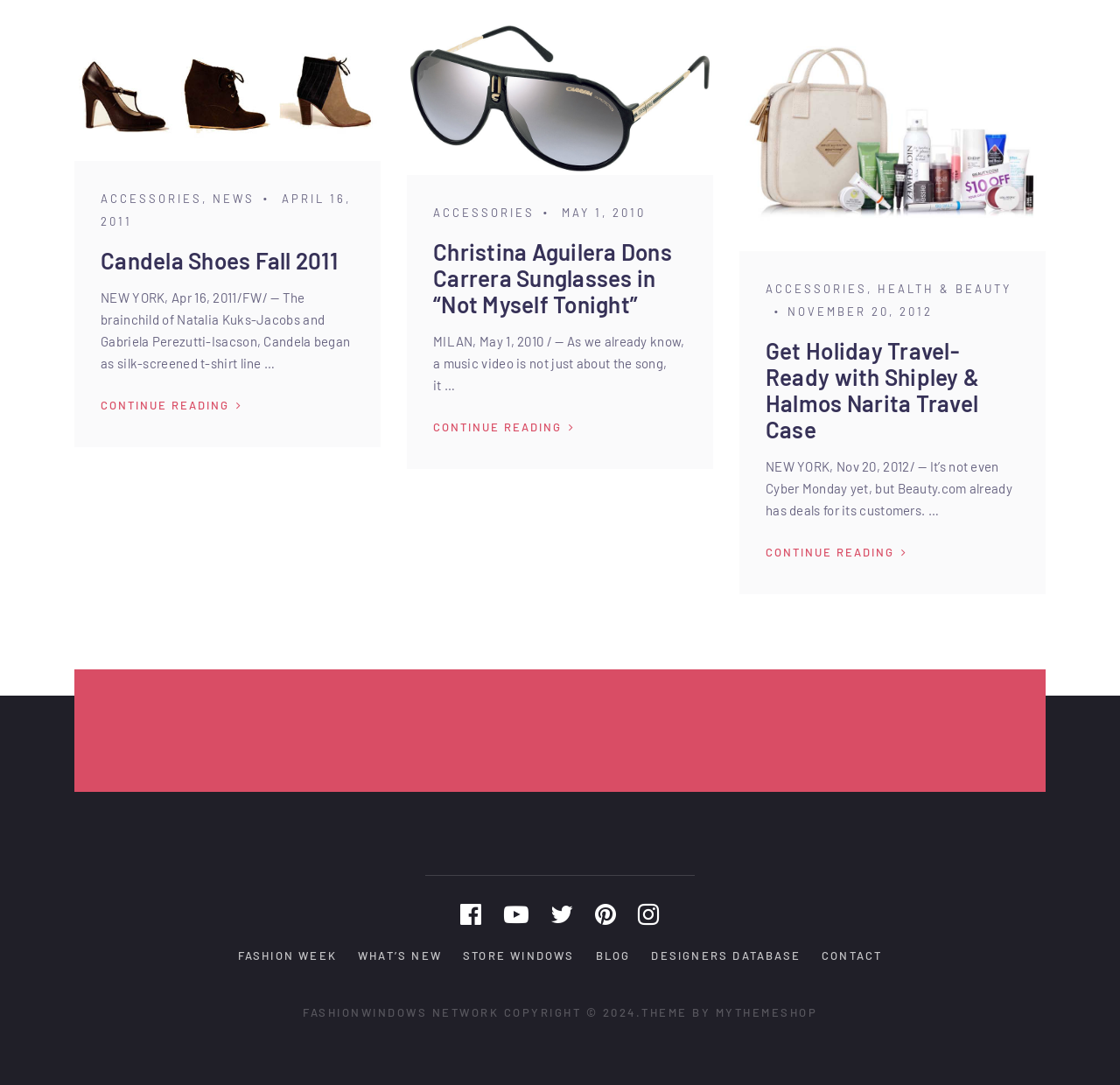Based on the element description Health & Beauty, identify the bounding box coordinates for the UI element. The coordinates should be in the format (top-left x, top-left y, bottom-right x, bottom-right y) and within the 0 to 1 range.

[0.784, 0.26, 0.903, 0.273]